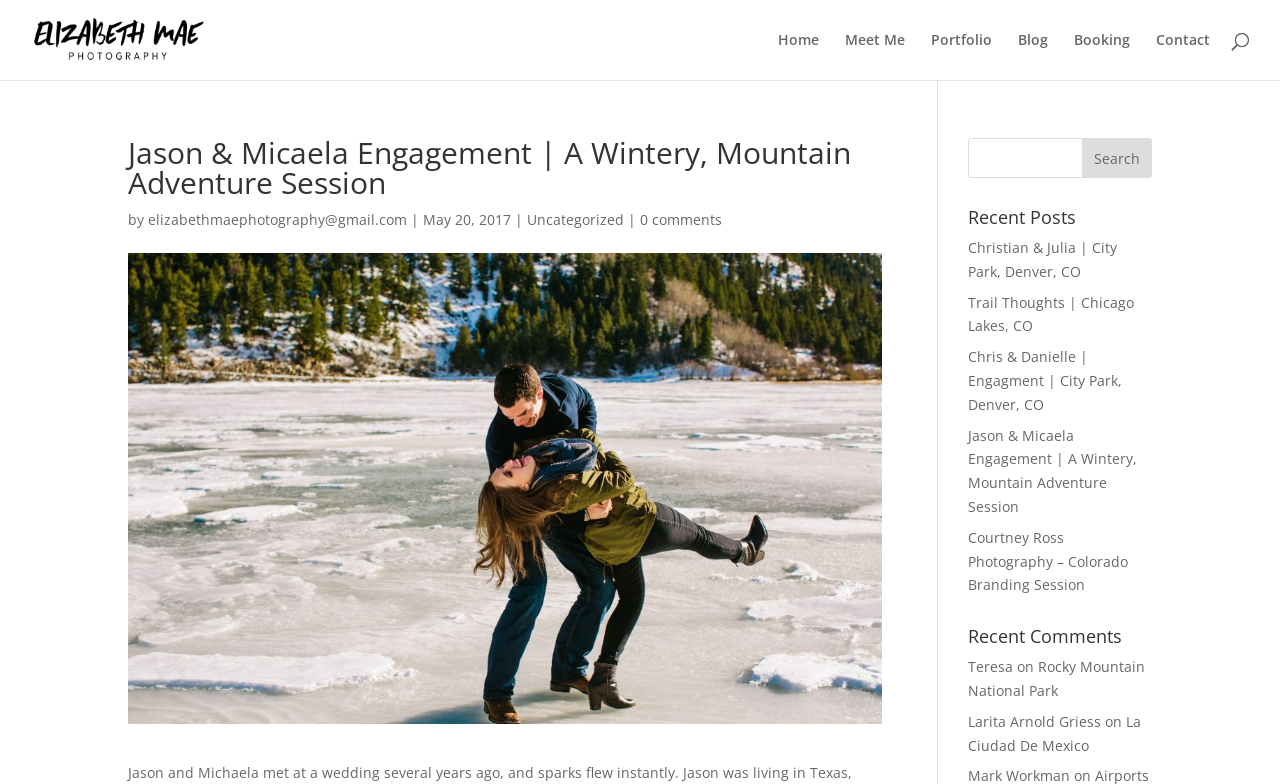Determine the bounding box for the described HTML element: "Rocky Mountain National Park". Ensure the coordinates are four float numbers between 0 and 1 in the format [left, top, right, bottom].

[0.756, 0.838, 0.895, 0.893]